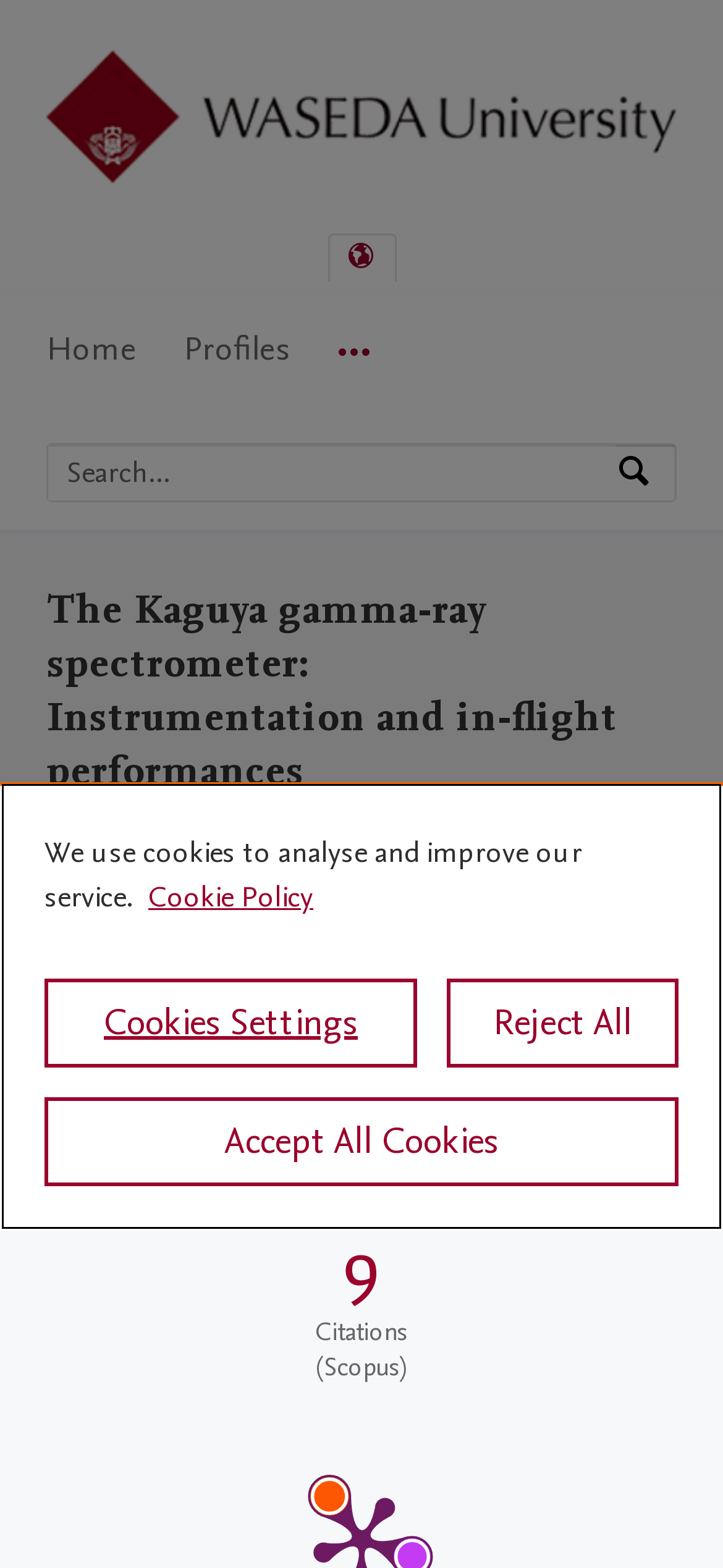How many navigation options are available?
Use the screenshot to answer the question with a single word or phrase.

3